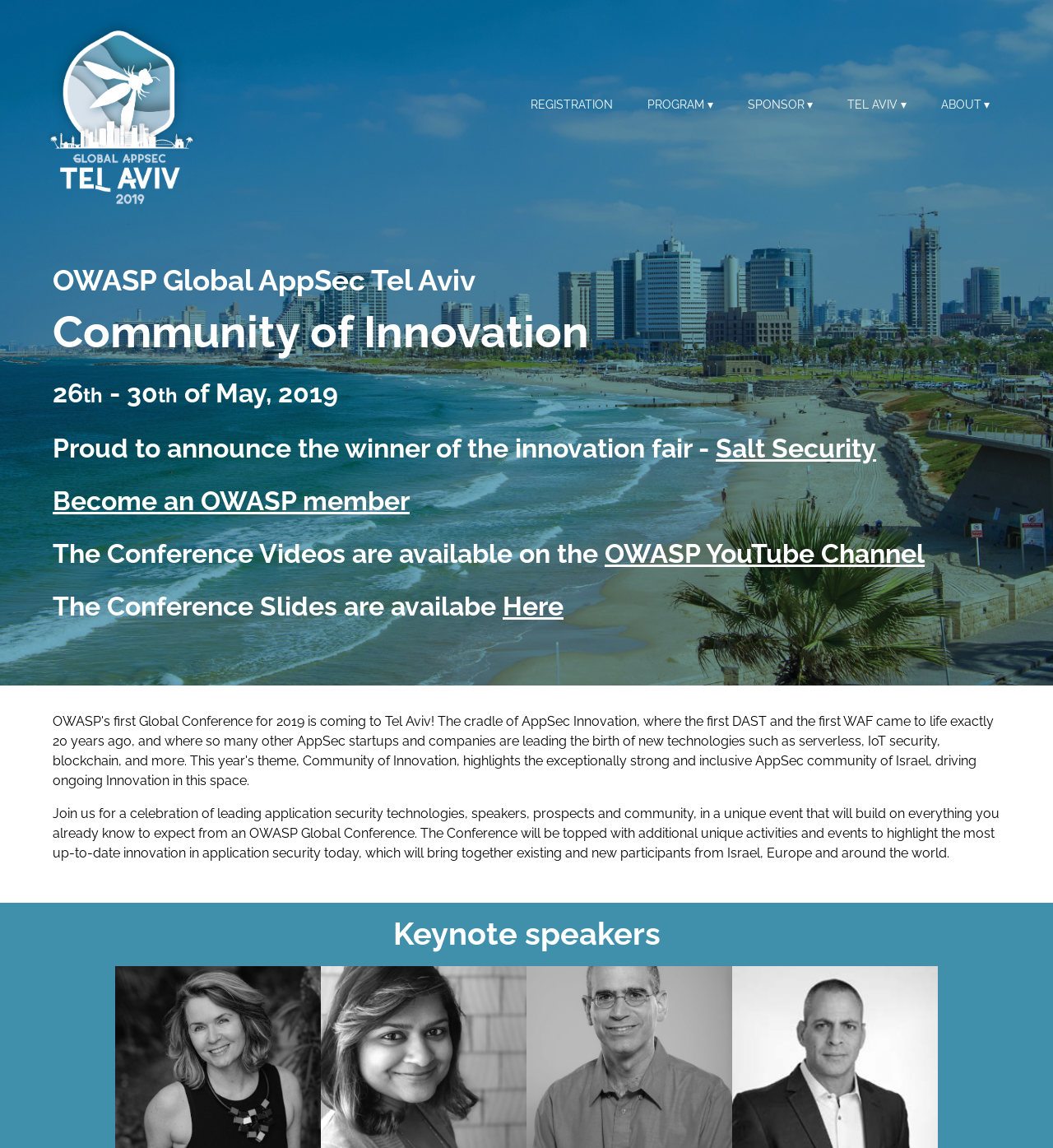Where are the conference videos available?
Look at the image and answer the question with a single word or phrase.

OWASP YouTube Channel